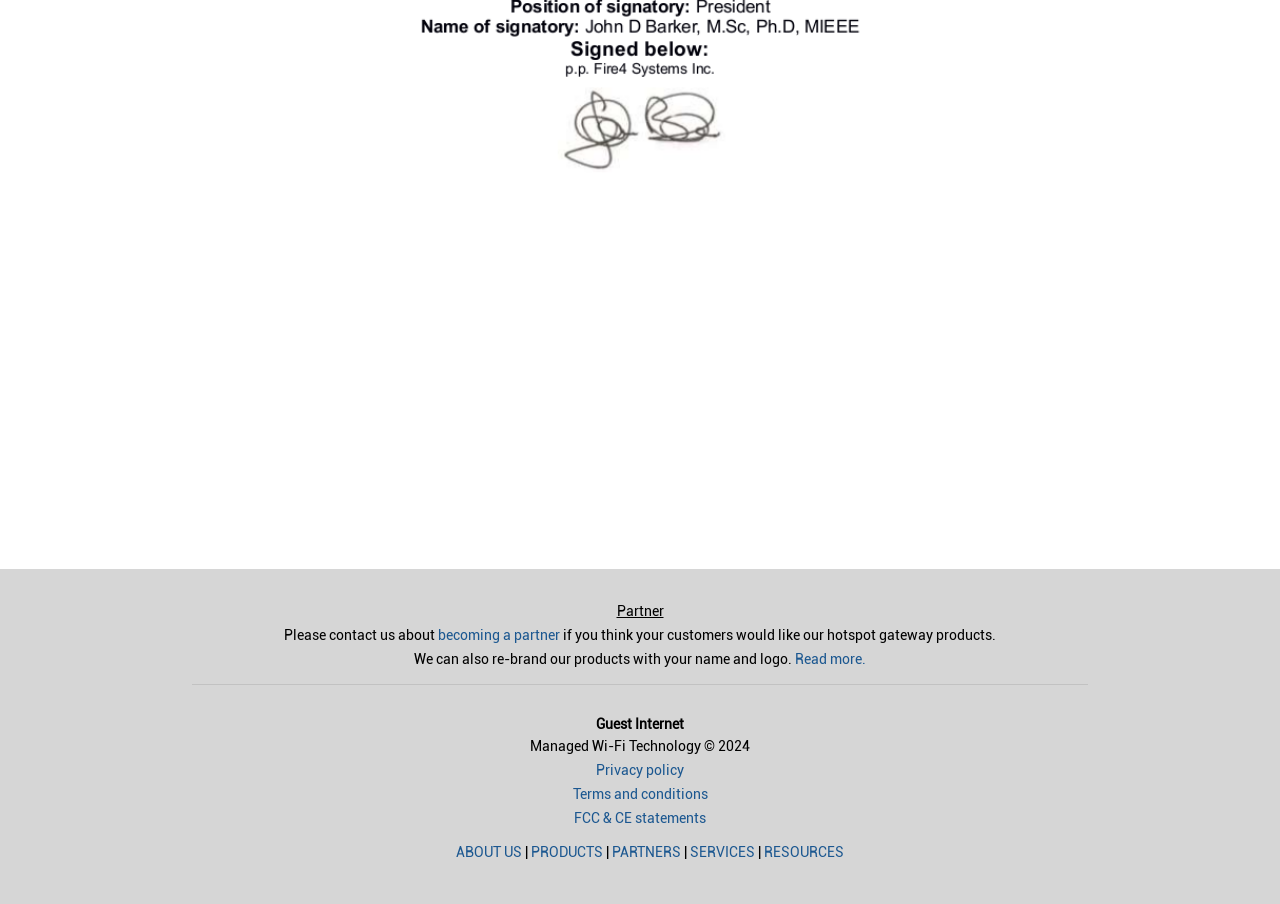Answer the question using only one word or a concise phrase: How many links are there at the bottom of the page?

6